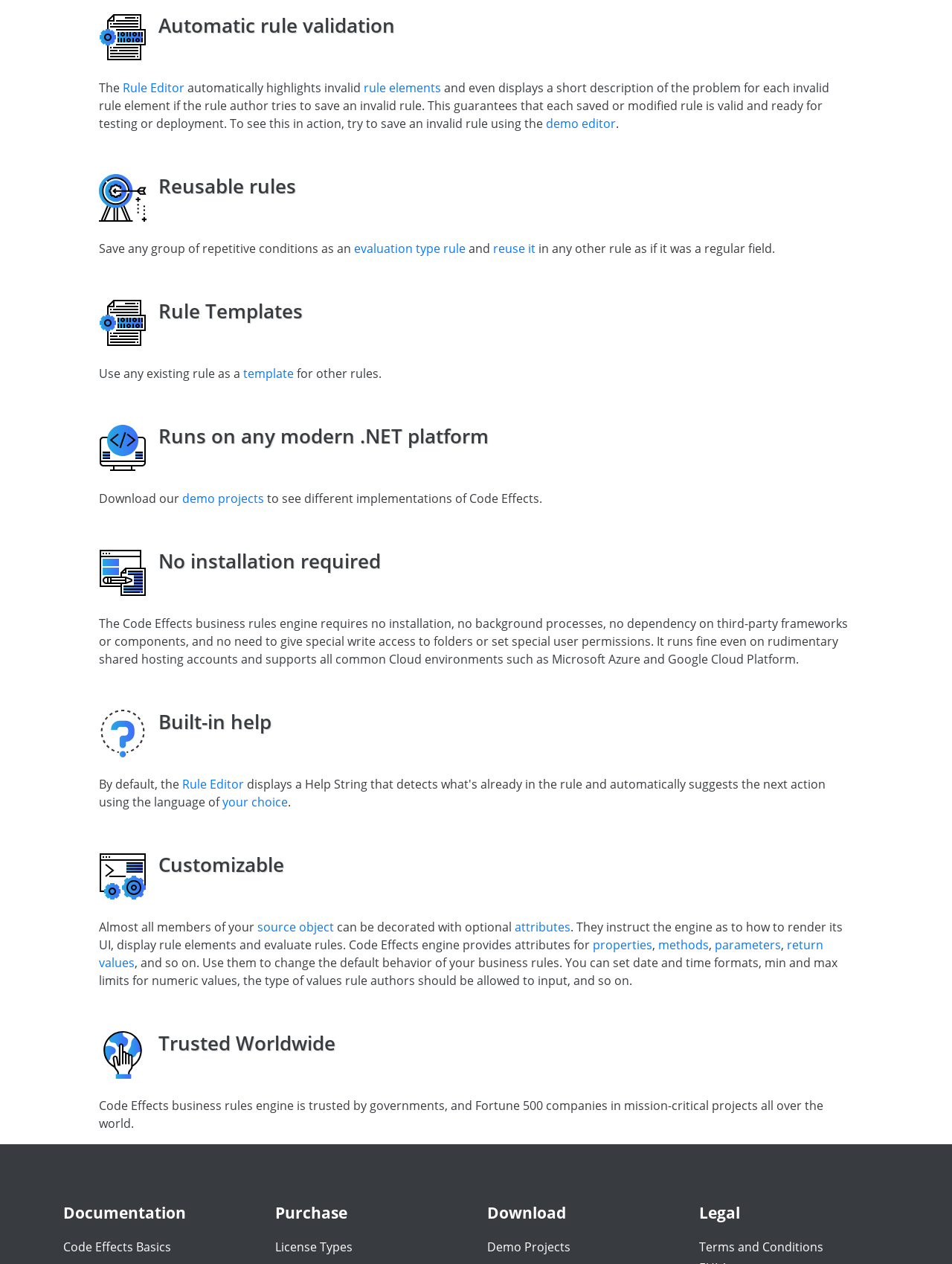Find and provide the bounding box coordinates for the UI element described with: "parameters".

[0.751, 0.741, 0.82, 0.754]